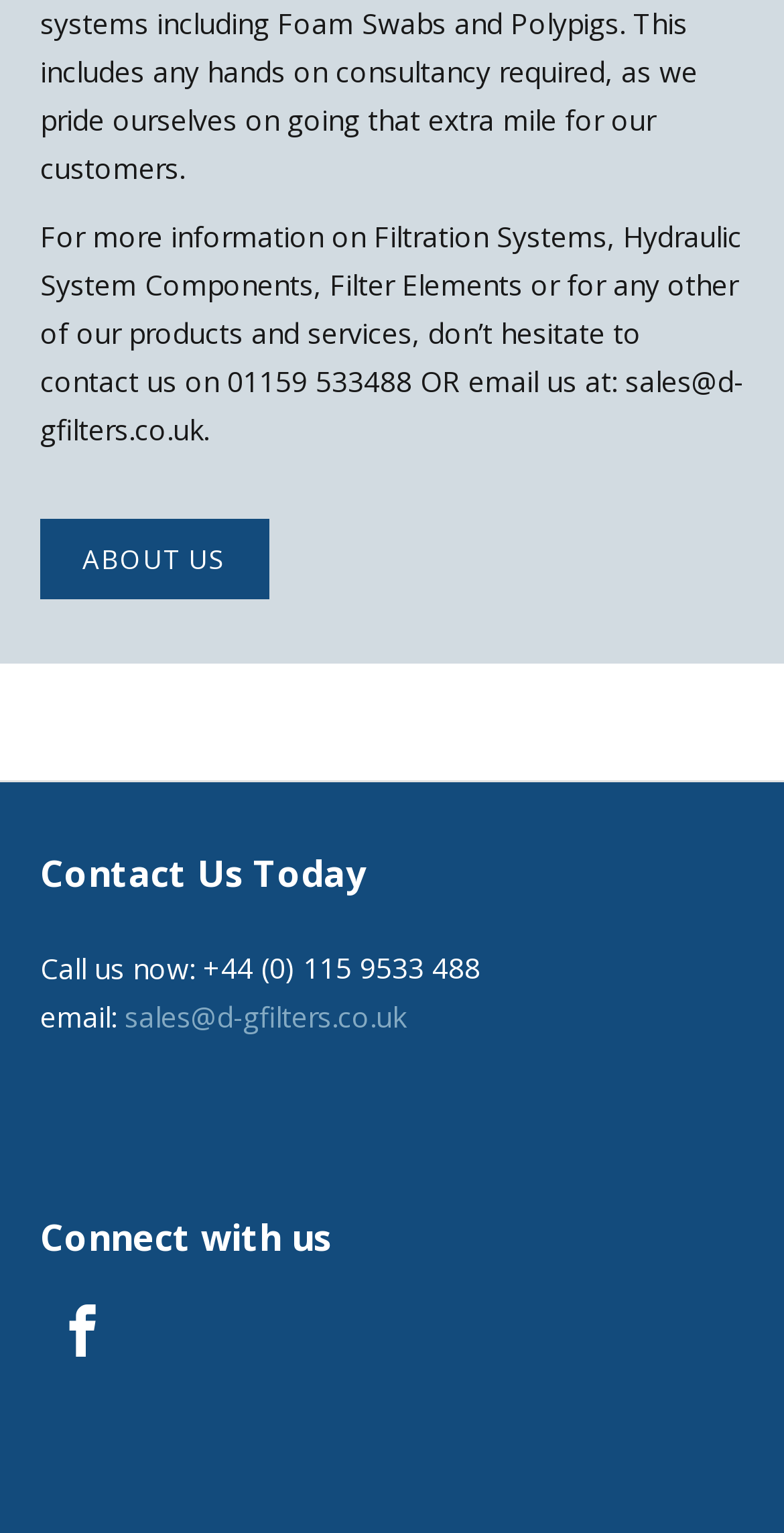Provide a short answer to the following question with just one word or phrase: What is the phone number to contact?

+44 (0) 115 9533 488